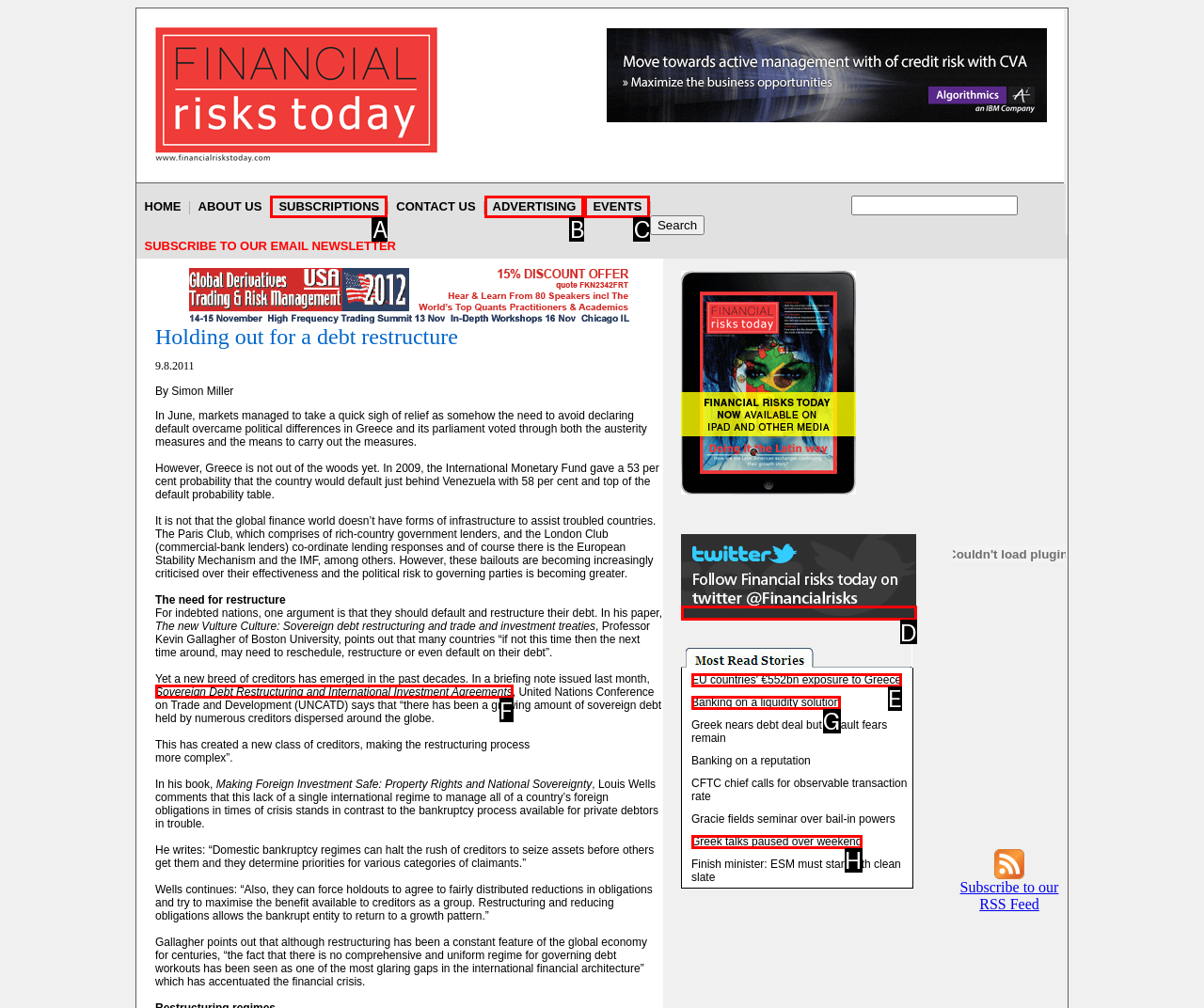Select the proper HTML element to perform the given task: Read about sovereign debt restructuring and international investment agreements Answer with the corresponding letter from the provided choices.

F